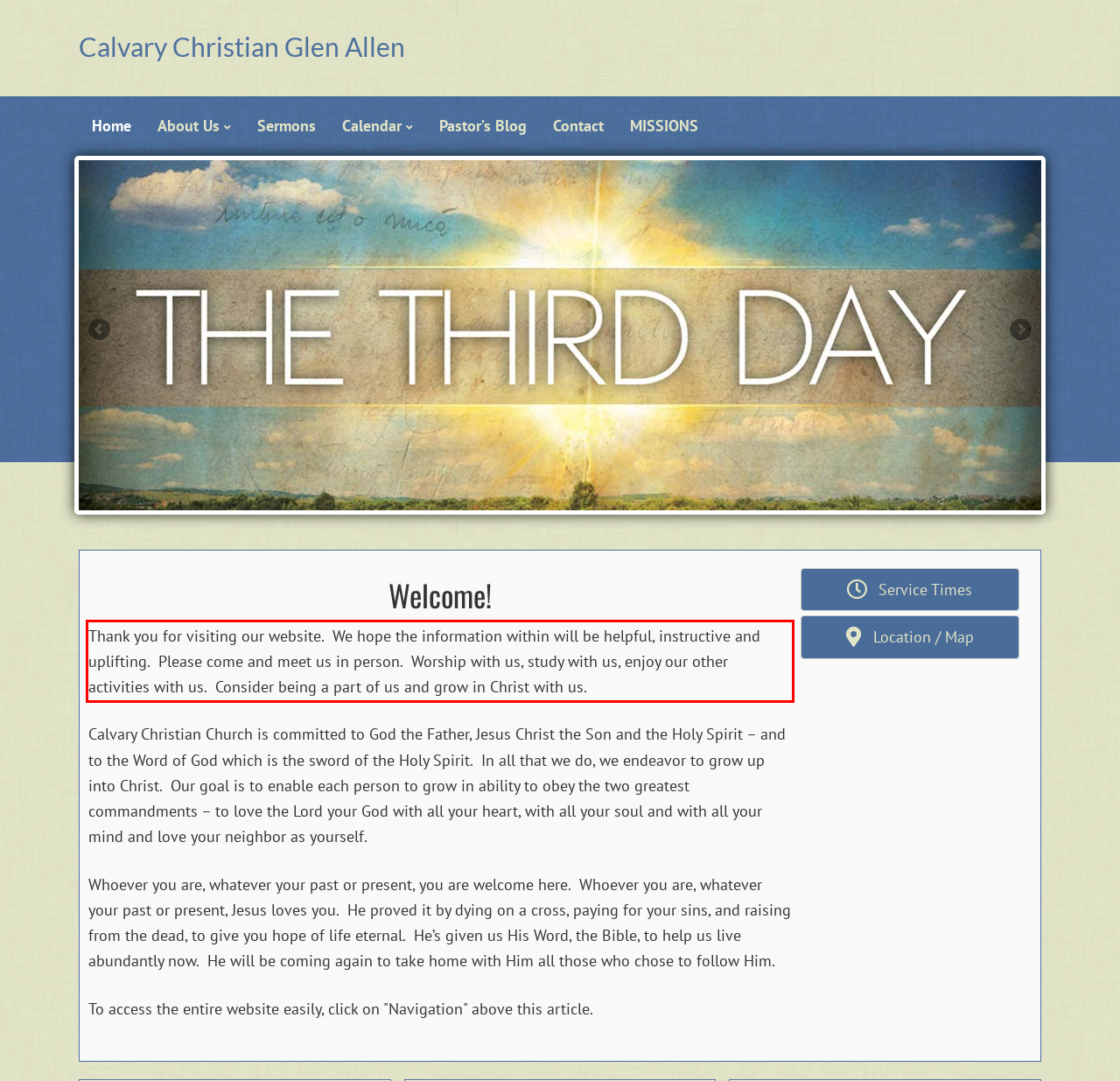The screenshot provided shows a webpage with a red bounding box. Apply OCR to the text within this red bounding box and provide the extracted content.

Thank you for visiting our website. We hope the information within will be helpful, instructive and uplifting. Please come and meet us in person. Worship with us, study with us, enjoy our other activities with us. Consider being a part of us and grow in Christ with us.